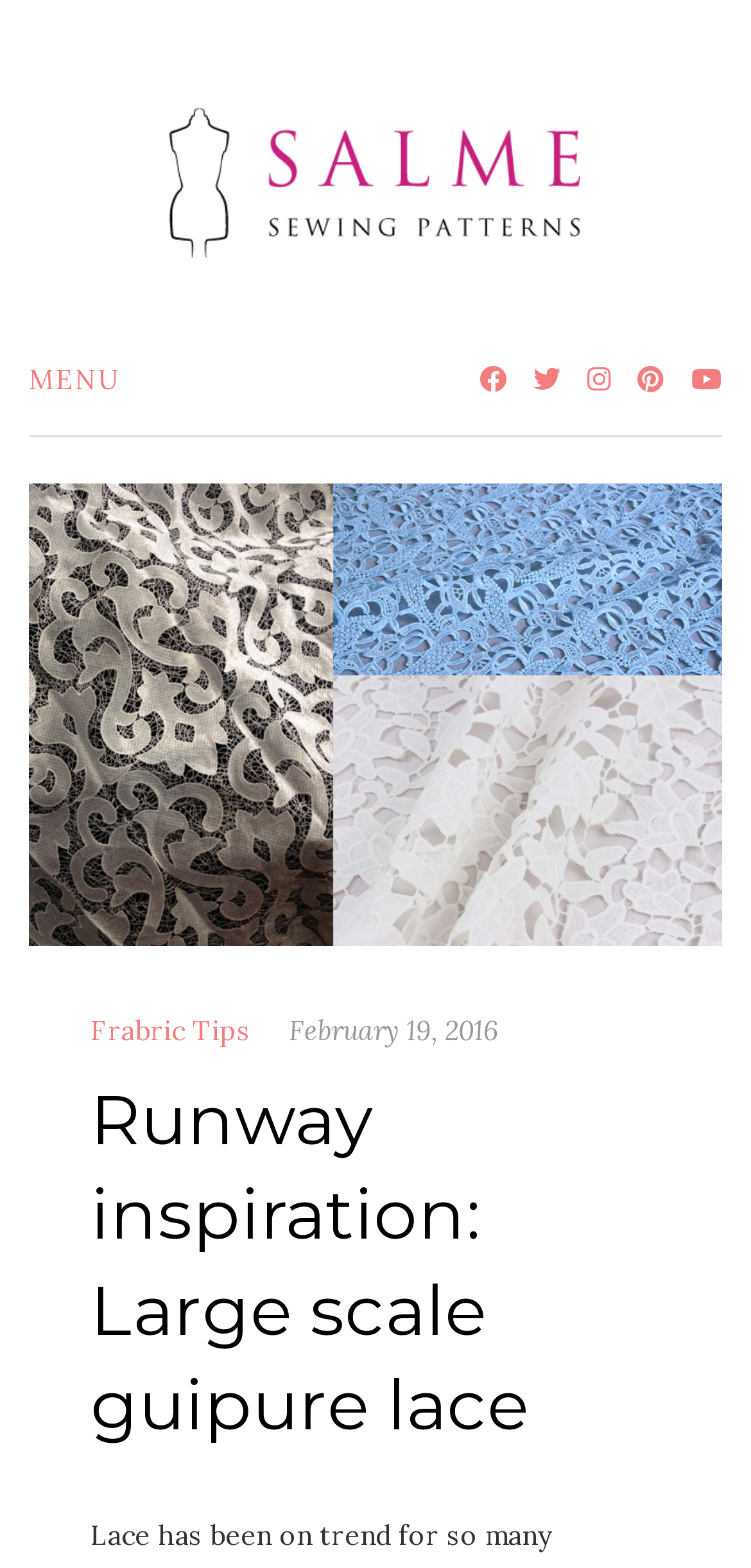What is the name of the sewing pattern brand?
From the image, respond with a single word or phrase.

Salme Sewing patterns